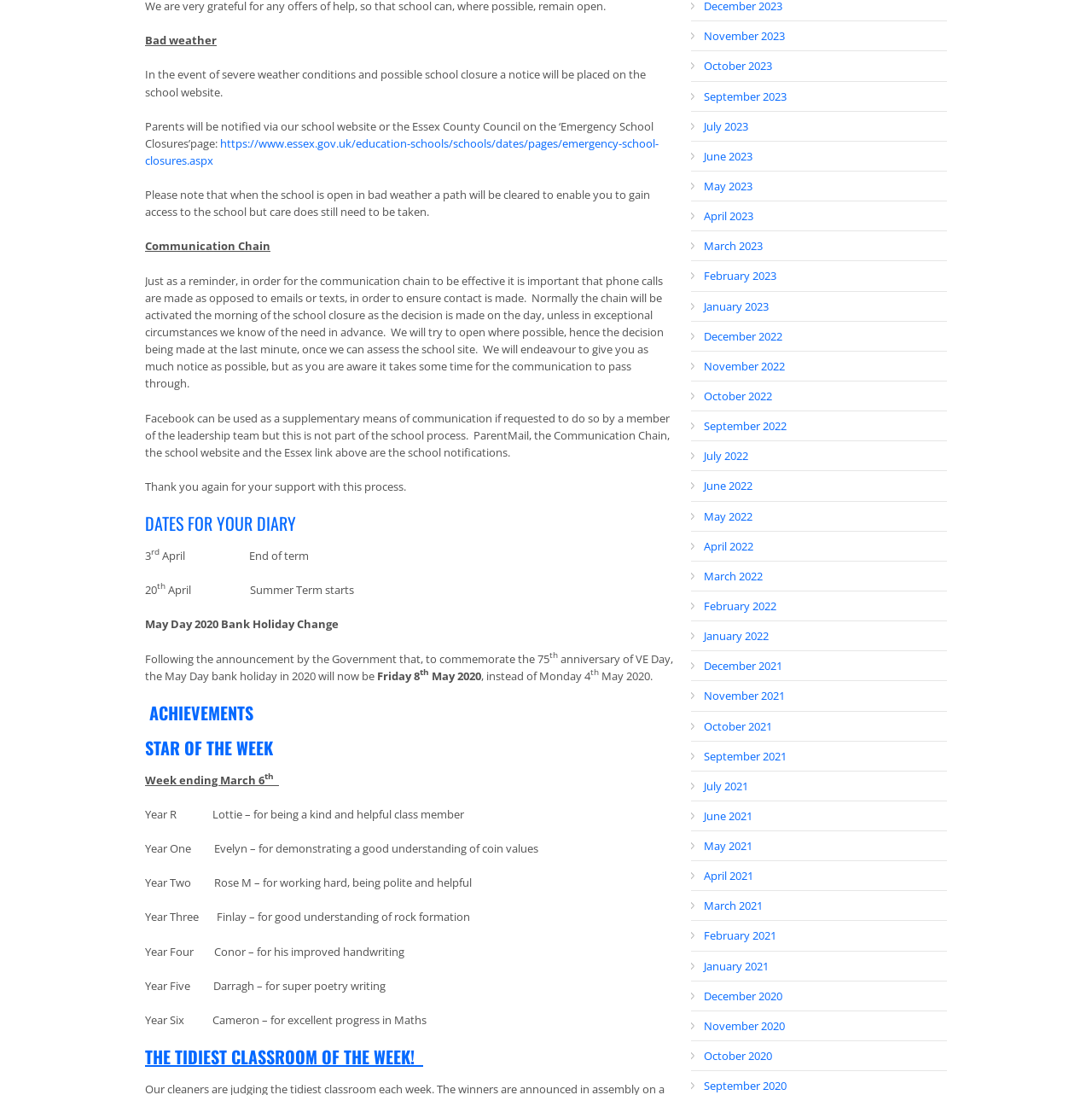Using the provided element description "https://www.essex.gov.uk/education-schools/schools/dates/pages/emergency-school-closures.aspx", determine the bounding box coordinates of the UI element.

[0.133, 0.124, 0.603, 0.154]